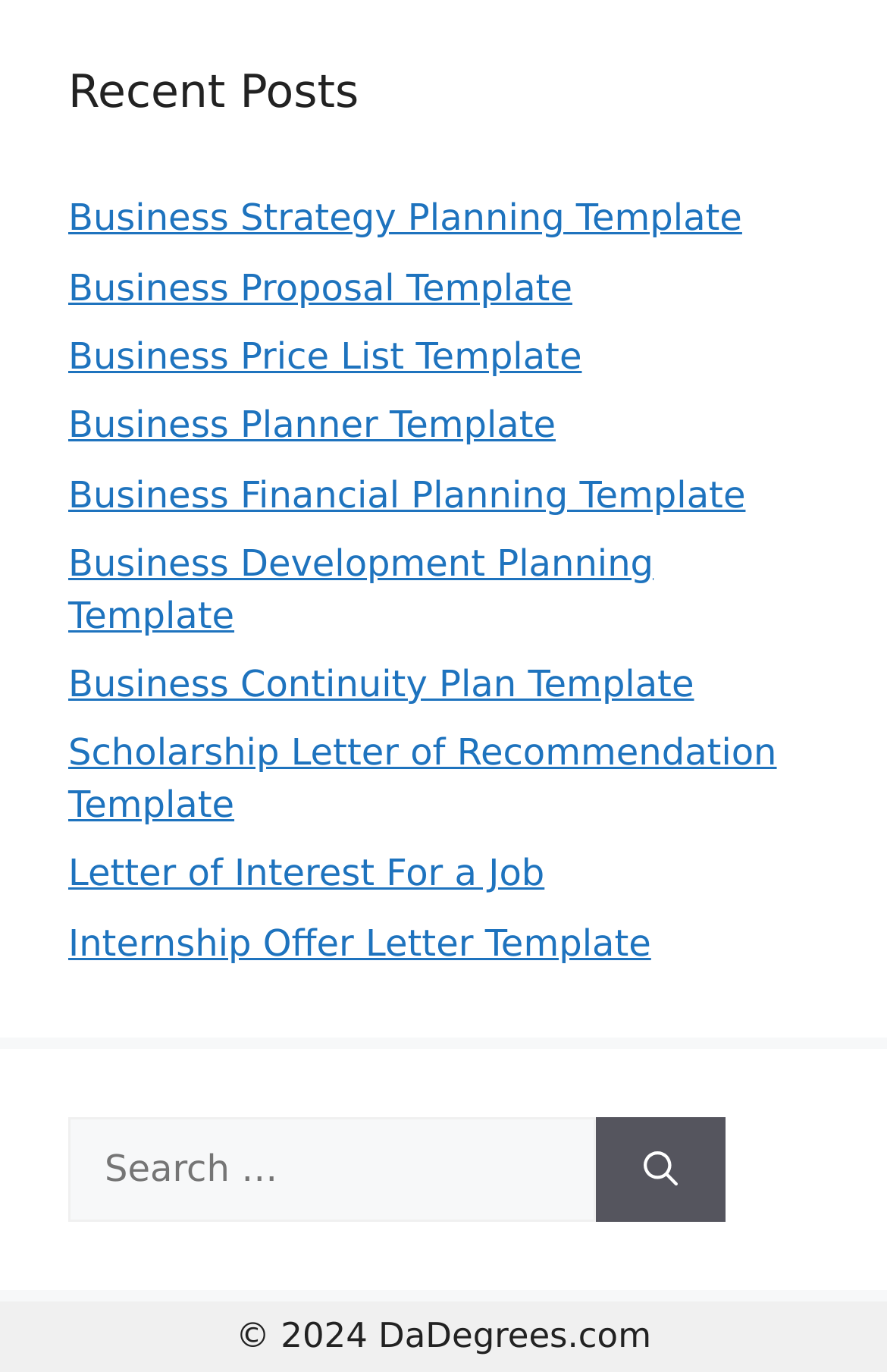Please give a short response to the question using one word or a phrase:
How many links are under 'Recent Posts'?

9